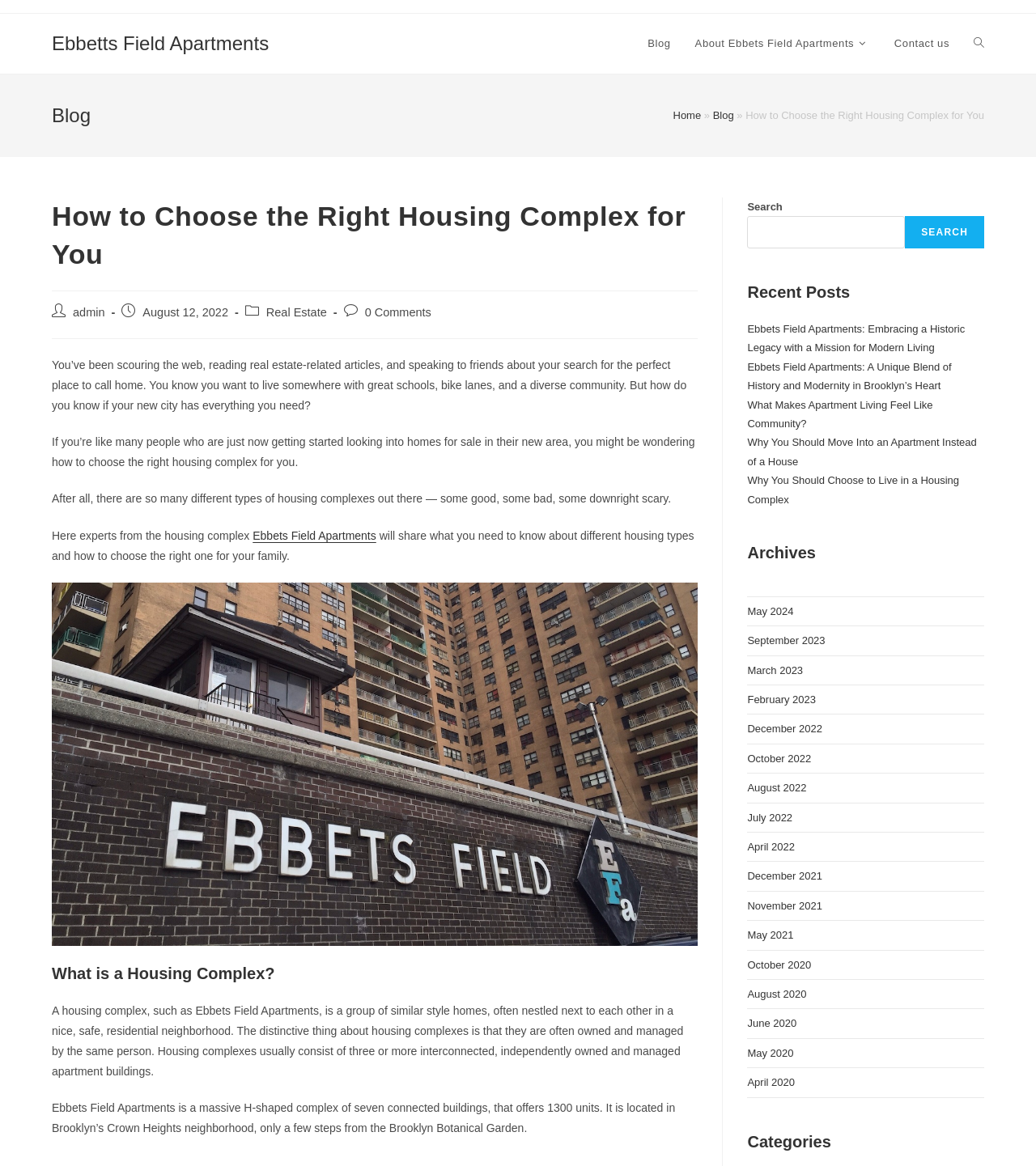Utilize the details in the image to thoroughly answer the following question: What is the purpose of the search box on the webpage?

The search box on the webpage is intended to allow users to search for specific content within the website, as indicated by the 'Search' label and the search icon.